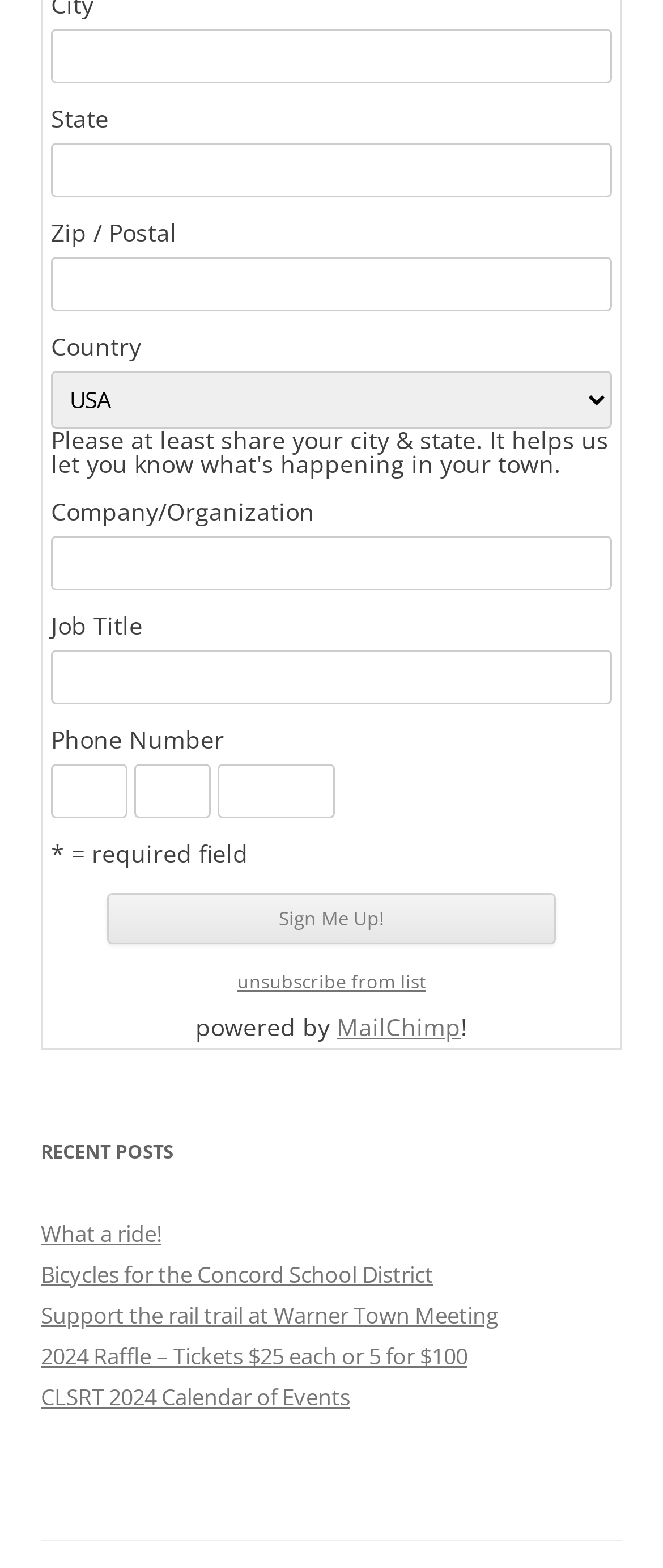Please find the bounding box coordinates of the clickable region needed to complete the following instruction: "Enter city". The bounding box coordinates must consist of four float numbers between 0 and 1, i.e., [left, top, right, bottom].

[0.077, 0.018, 0.923, 0.053]